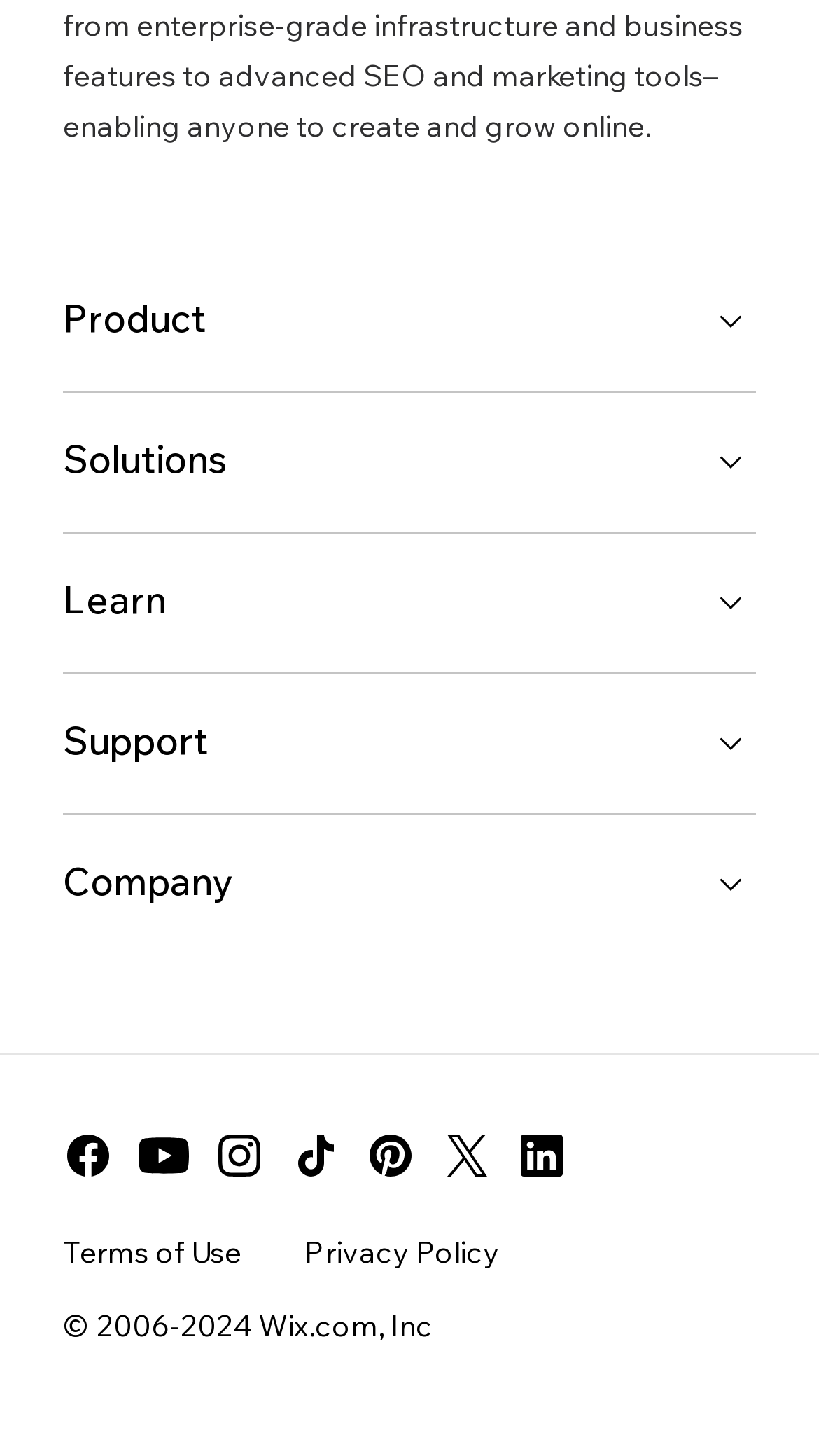Identify the bounding box coordinates for the region to click in order to carry out this instruction: "Read the Terms of Use". Provide the coordinates using four float numbers between 0 and 1, formatted as [left, top, right, bottom].

[0.077, 0.846, 0.295, 0.872]